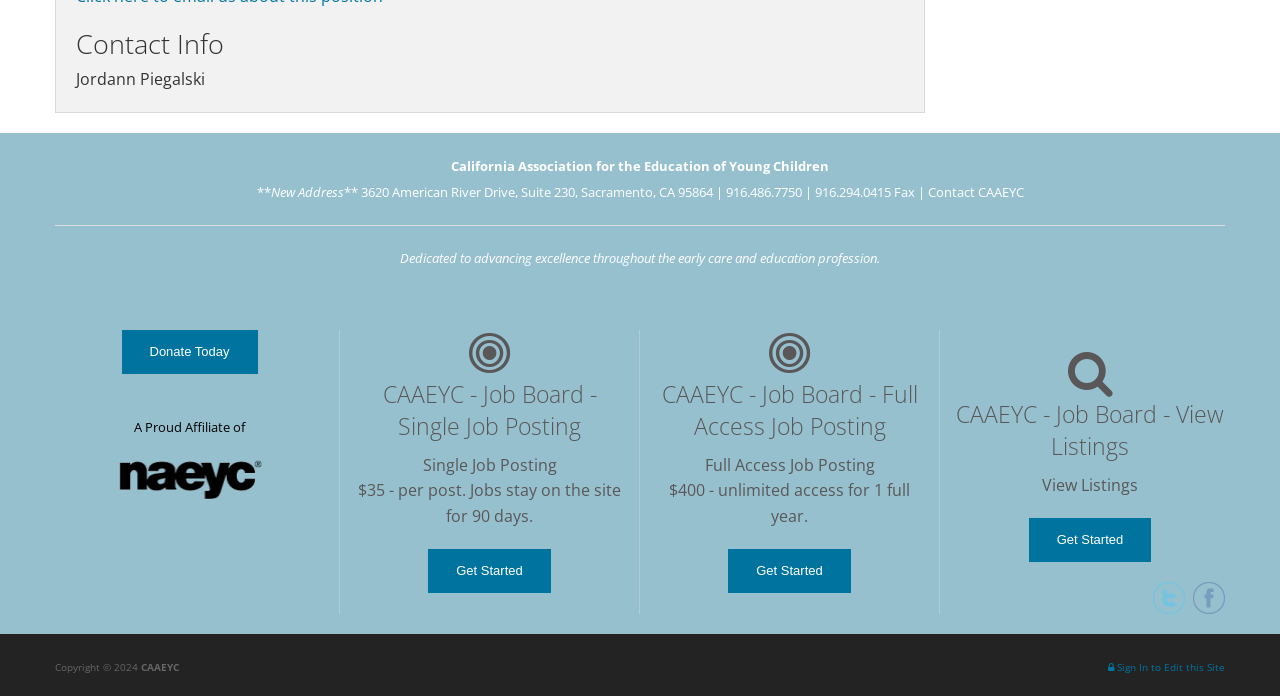Identify the bounding box of the UI element that matches this description: "Facebook".

[0.932, 0.837, 0.957, 0.882]